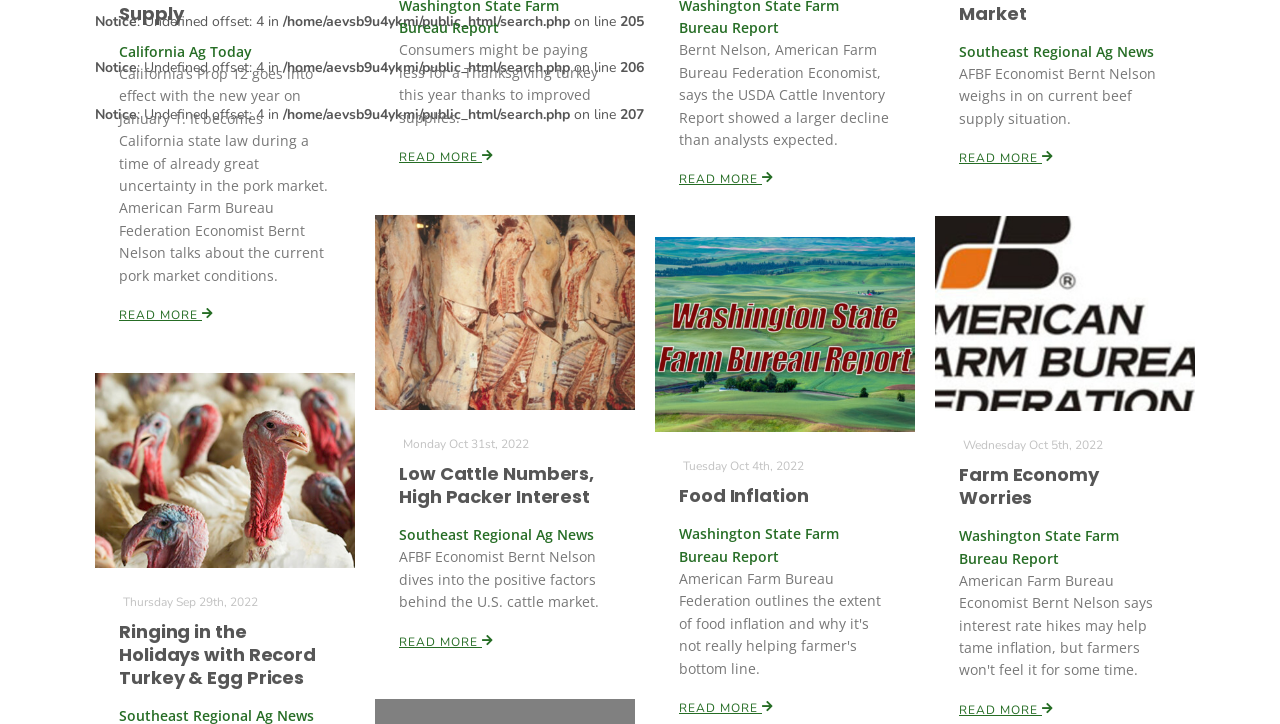From the given element description: "Farm Economy Worries", find the bounding box for the UI element. Provide the coordinates as four float numbers between 0 and 1, in the order [left, top, right, bottom].

[0.749, 0.638, 0.858, 0.705]